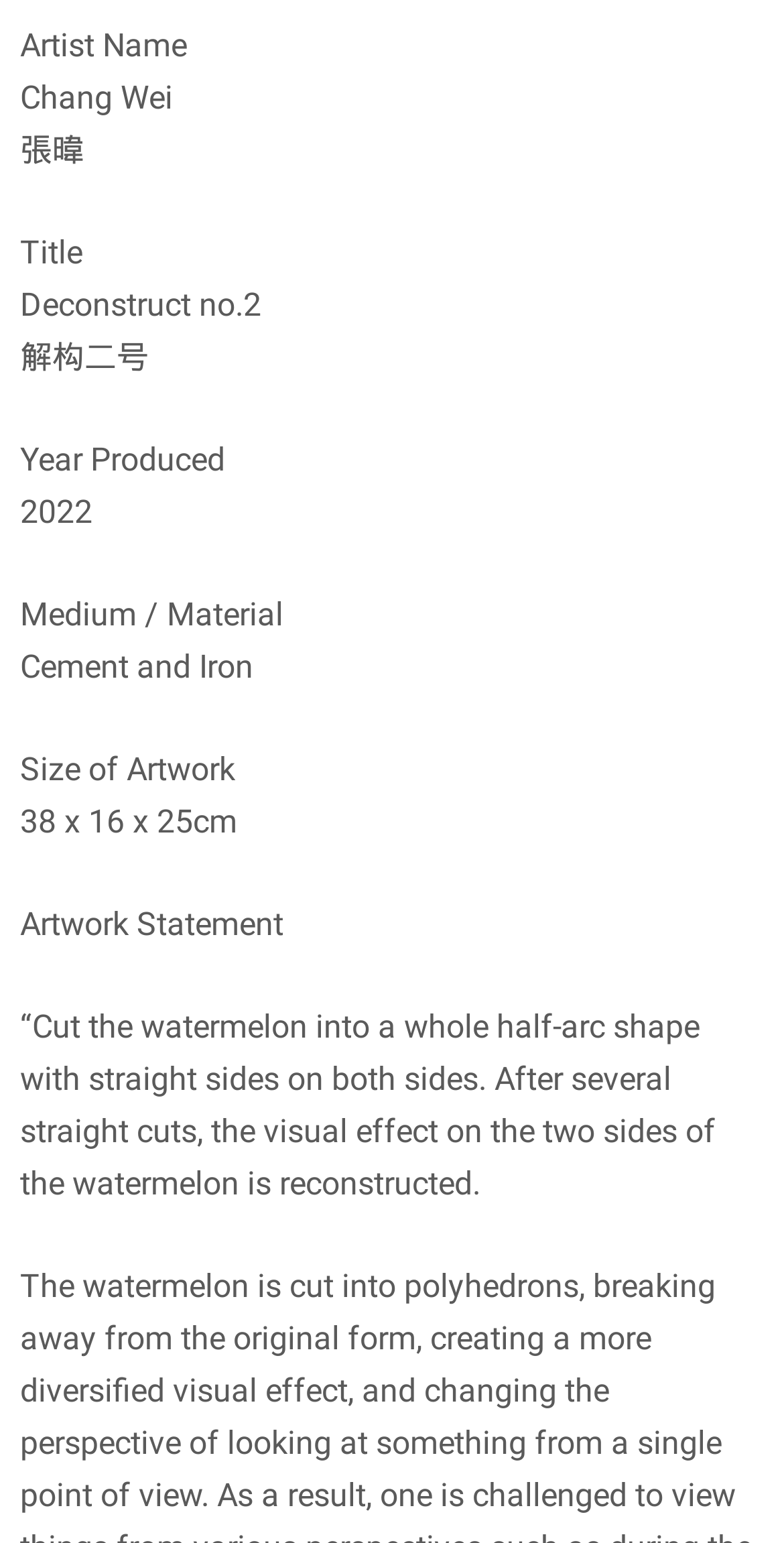What is the material used to create the artwork?
Answer with a single word or phrase, using the screenshot for reference.

Cement and Iron